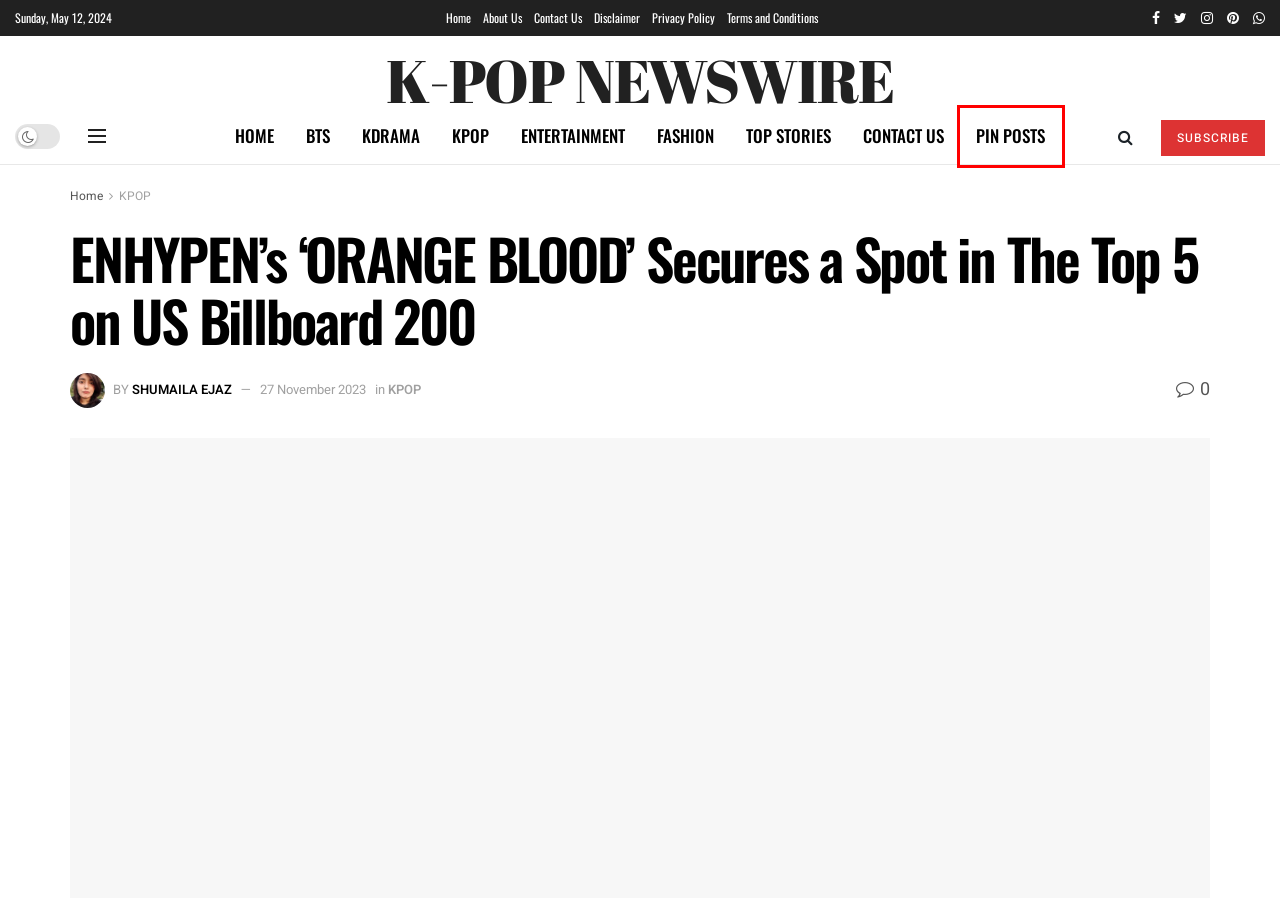Using the screenshot of a webpage with a red bounding box, pick the webpage description that most accurately represents the new webpage after the element inside the red box is clicked. Here are the candidates:
A. BTS Archives - K-POP NEWSWIRE
B. Home - K-POP NEWSWIRE
C. Pin Posts - K-POP NEWSWIRE
D. KPOP Archives - K-POP NEWSWIRE
E. Disclaimer - K-POP NEWSWIRE
F. Privacy Policy - K-POP NEWSWIRE
G. TOP STORIES Archives - K-POP NEWSWIRE
H. ENTERTAINMENT Archives - K-POP NEWSWIRE

C